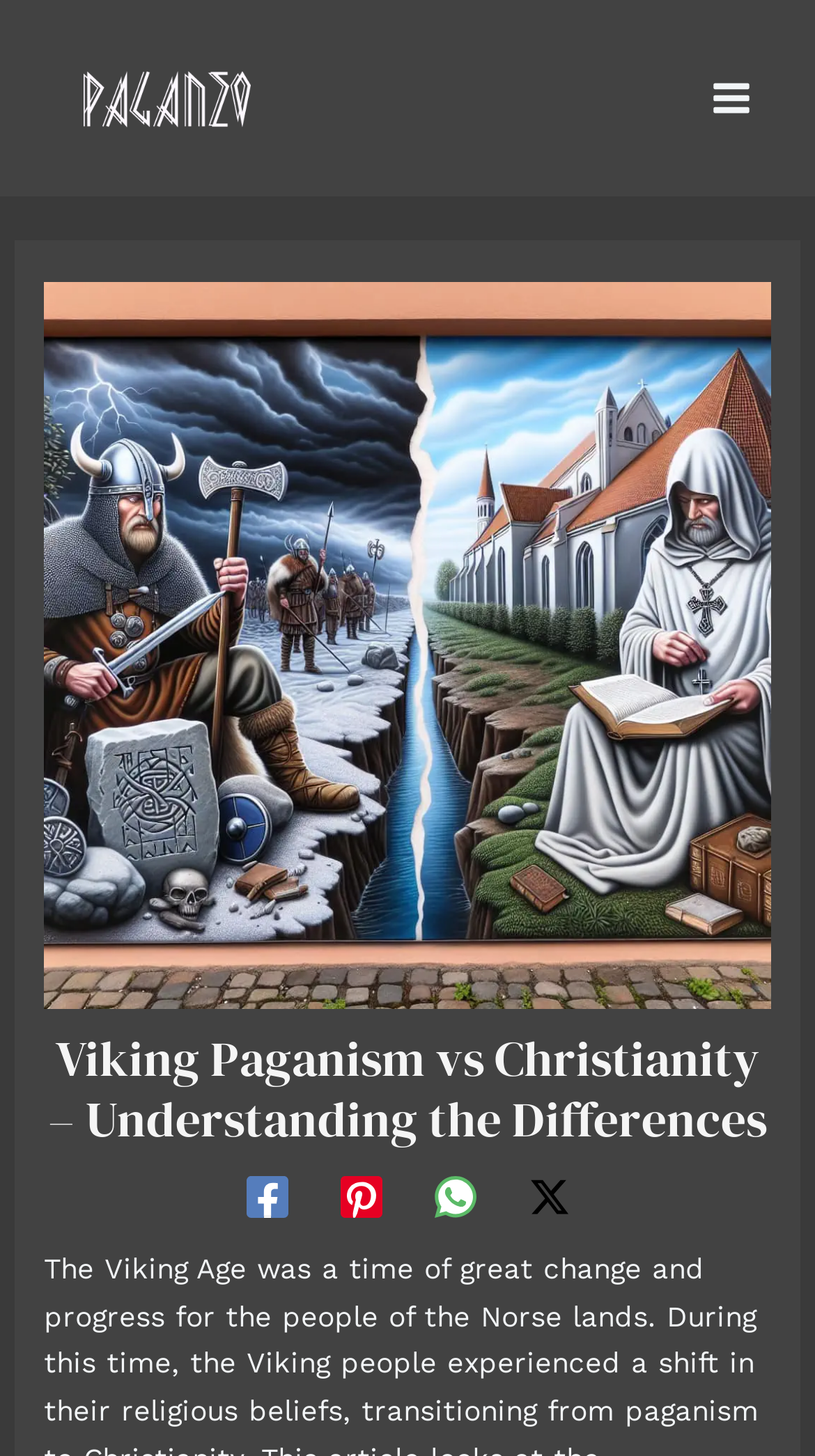Examine the image carefully and respond to the question with a detailed answer: 
How many images are on the webpage?

I counted the number of image elements on the webpage, including the logo, social media icons, and other images, and found a total of 6 images.